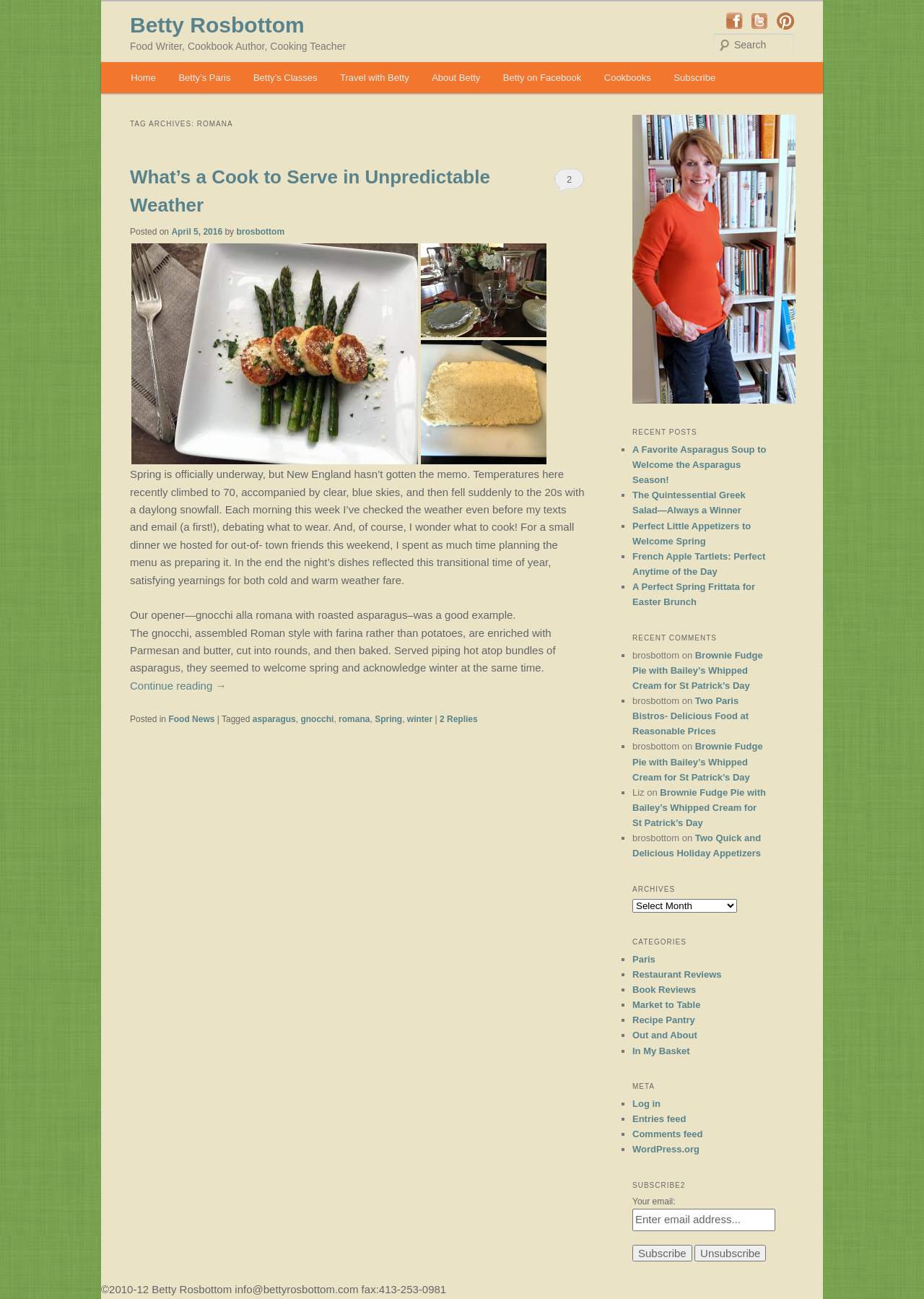Locate the bounding box coordinates of the segment that needs to be clicked to meet this instruction: "View recent post 'A Favorite Asparagus Soup to Welcome the Asparagus Season!' ".

[0.684, 0.342, 0.829, 0.374]